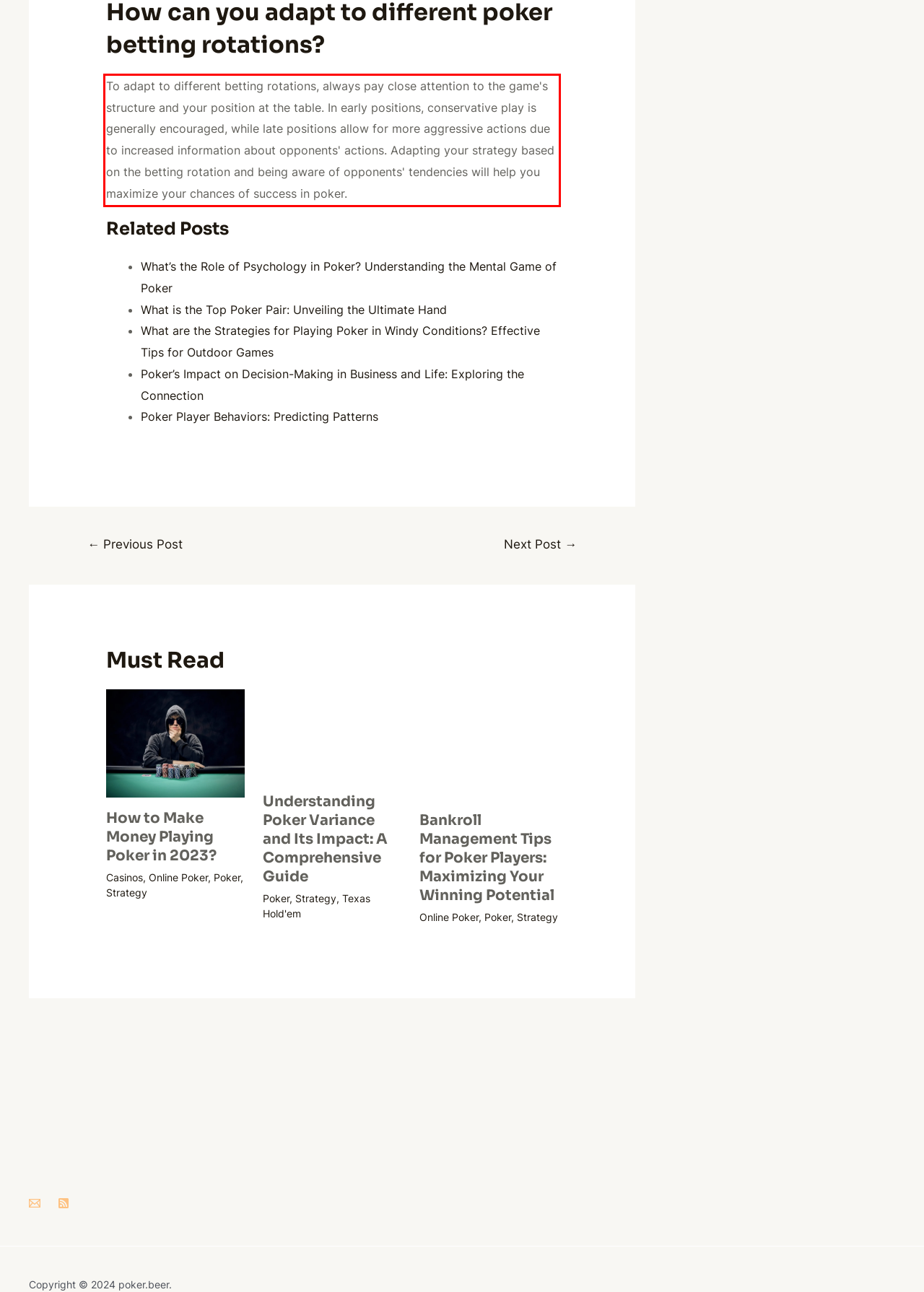Please identify the text within the red rectangular bounding box in the provided webpage screenshot.

To adapt to different betting rotations, always pay close attention to the game's structure and your position at the table. In early positions, conservative play is generally encouraged, while late positions allow for more aggressive actions due to increased information about opponents' actions. Adapting your strategy based on the betting rotation and being aware of opponents' tendencies will help you maximize your chances of success in poker.